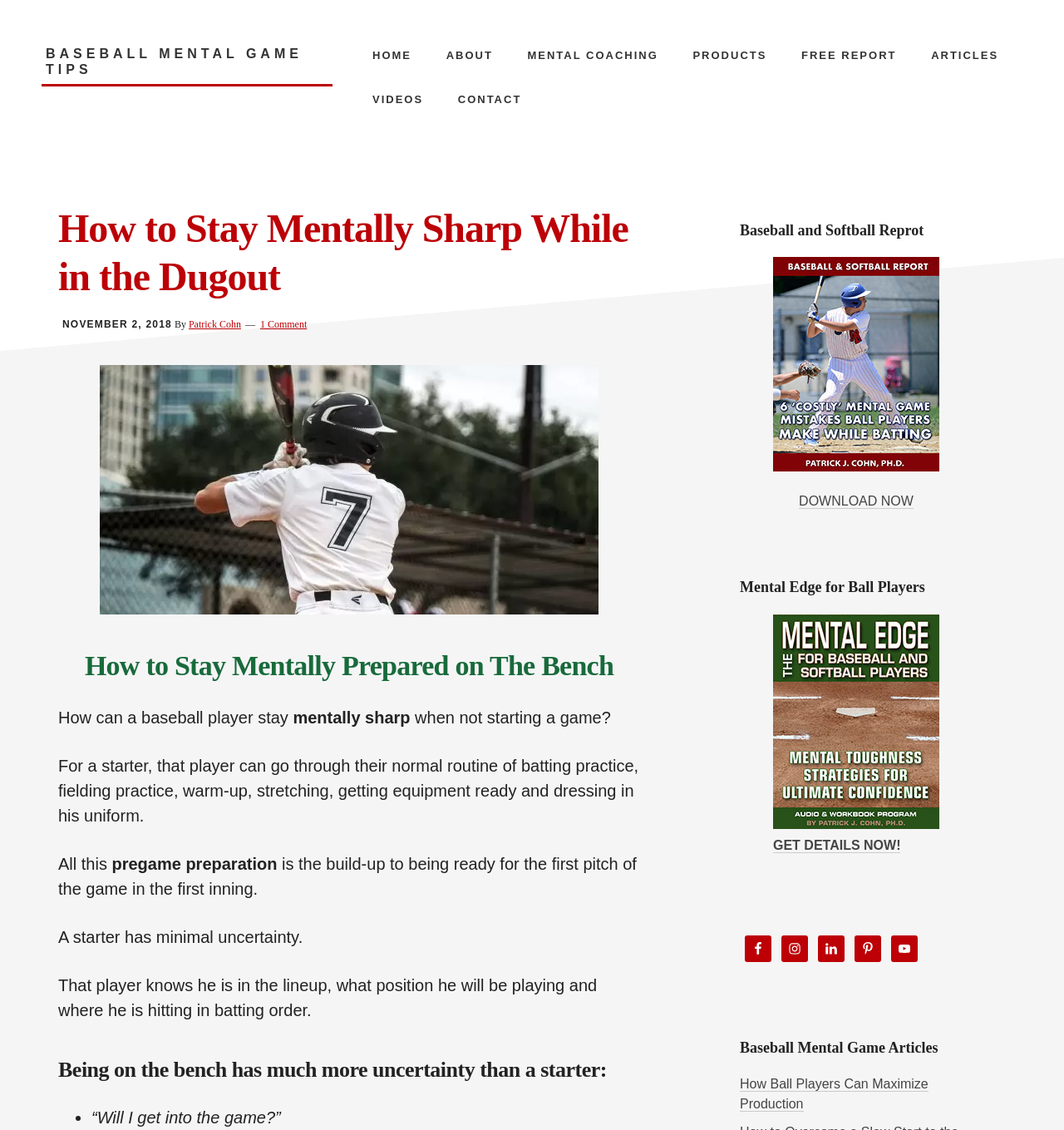Please locate the bounding box coordinates of the element's region that needs to be clicked to follow the instruction: "Download the 'Mental Edge for Ball Players' report". The bounding box coordinates should be provided as four float numbers between 0 and 1, i.e., [left, top, right, bottom].

[0.727, 0.718, 0.883, 0.731]